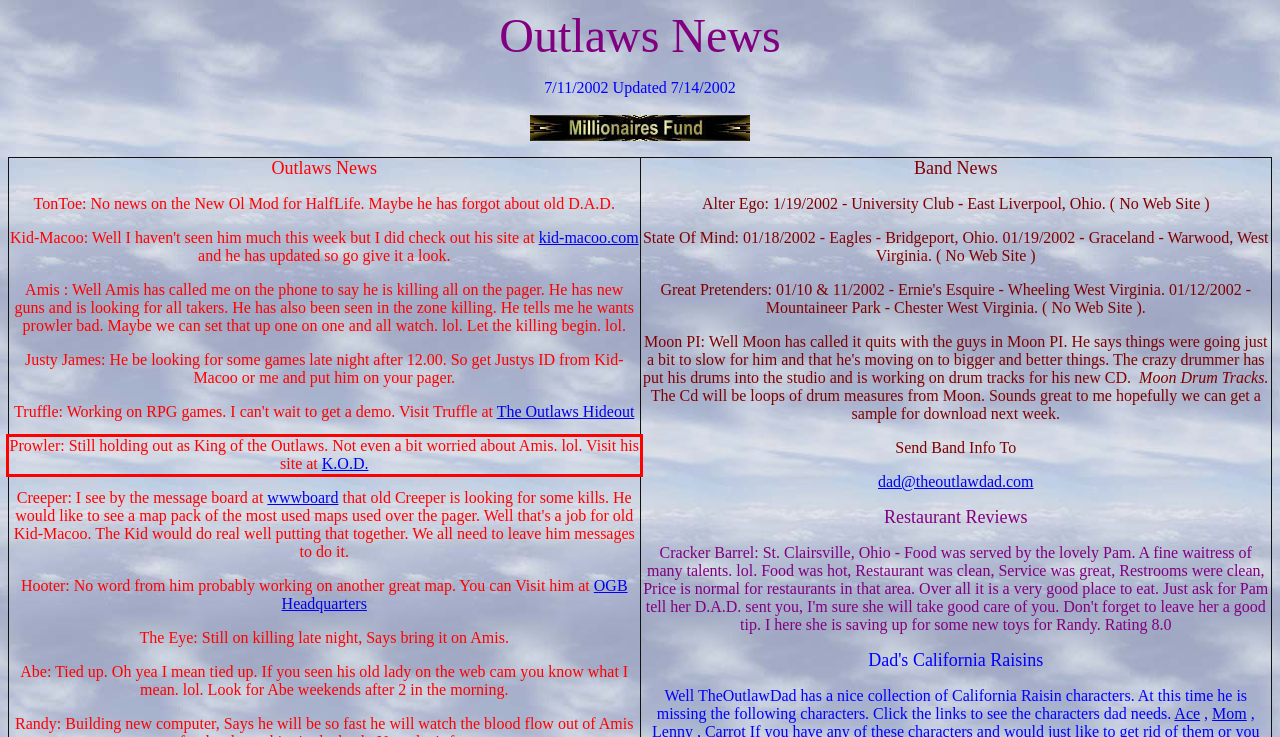You have a screenshot of a webpage where a UI element is enclosed in a red rectangle. Perform OCR to capture the text inside this red rectangle.

Prowler: Still holding out as King of the Outlaws. Not even a bit worried about Amis. lol. Visit his site at K.O.D.